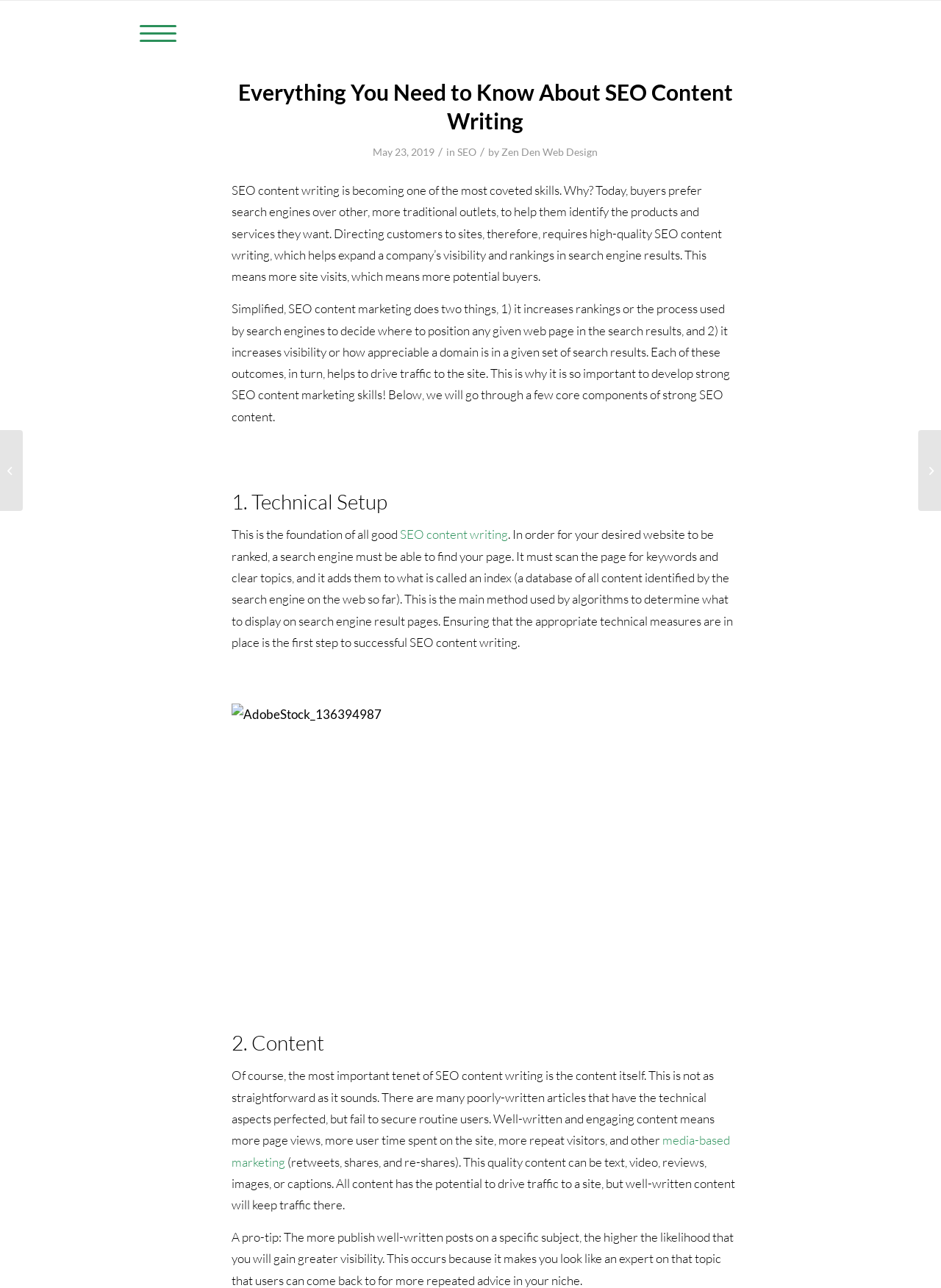Provide the bounding box coordinates of the HTML element described by the text: "Menu Menu".

[0.138, 0.001, 0.198, 0.051]